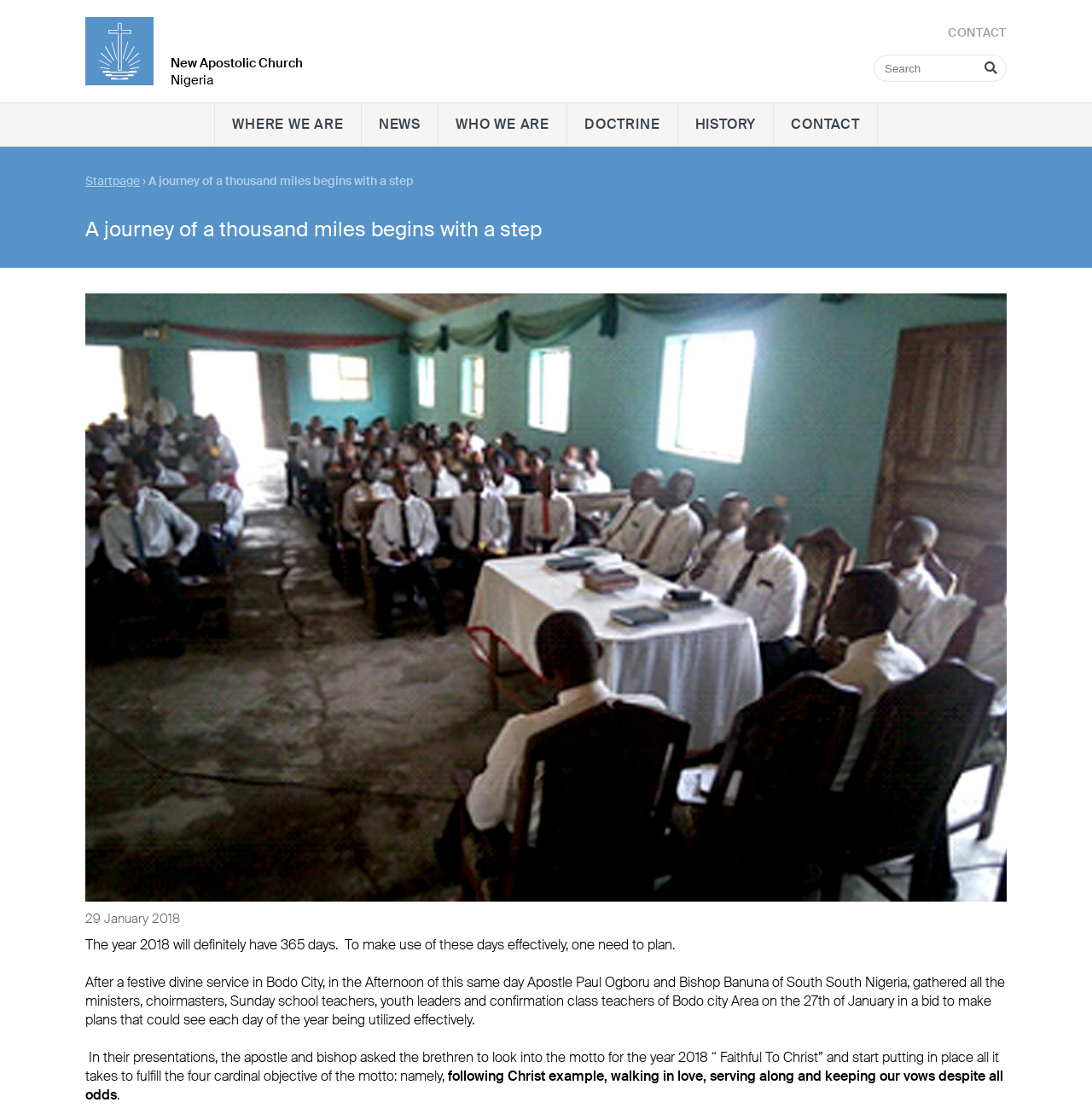Create a detailed summary of all the visual and textual information on the webpage.

The webpage is about the New Apostolic Church Nigeria, with a prominent logo at the top left corner. The church's name is displayed in a heading element next to the logo. A search box is located at the top right corner. 

Below the logo and the church's name, there are several links to different sections of the website, including "CONTACT", "WHERE WE ARE", "NEWS", "WHO WE ARE", "DOCTRINE", and "HISTORY". These links are arranged horizontally across the page.

Further down, there is a heading that reads "A journey of a thousand miles begins with a step", which is also the title of the webpage. Below this heading, there is a large image that takes up most of the width of the page. The image is likely related to the meeting mentioned in the text.

To the right of the image, there is a block of text that discusses the importance of planning and making the most of the 365 days in the year 2018. The text mentions a festive divine service in Bodo City and a meeting between Apostle Paul Ogboru and Bishop Banuna, where they discussed plans to utilize each day of the year effectively. The text also mentions the motto for the year 2018, "Faithful To Christ", and its four cardinal objectives.

Overall, the webpage appears to be a news article or blog post about a specific event or meeting within the New Apostolic Church Nigeria.